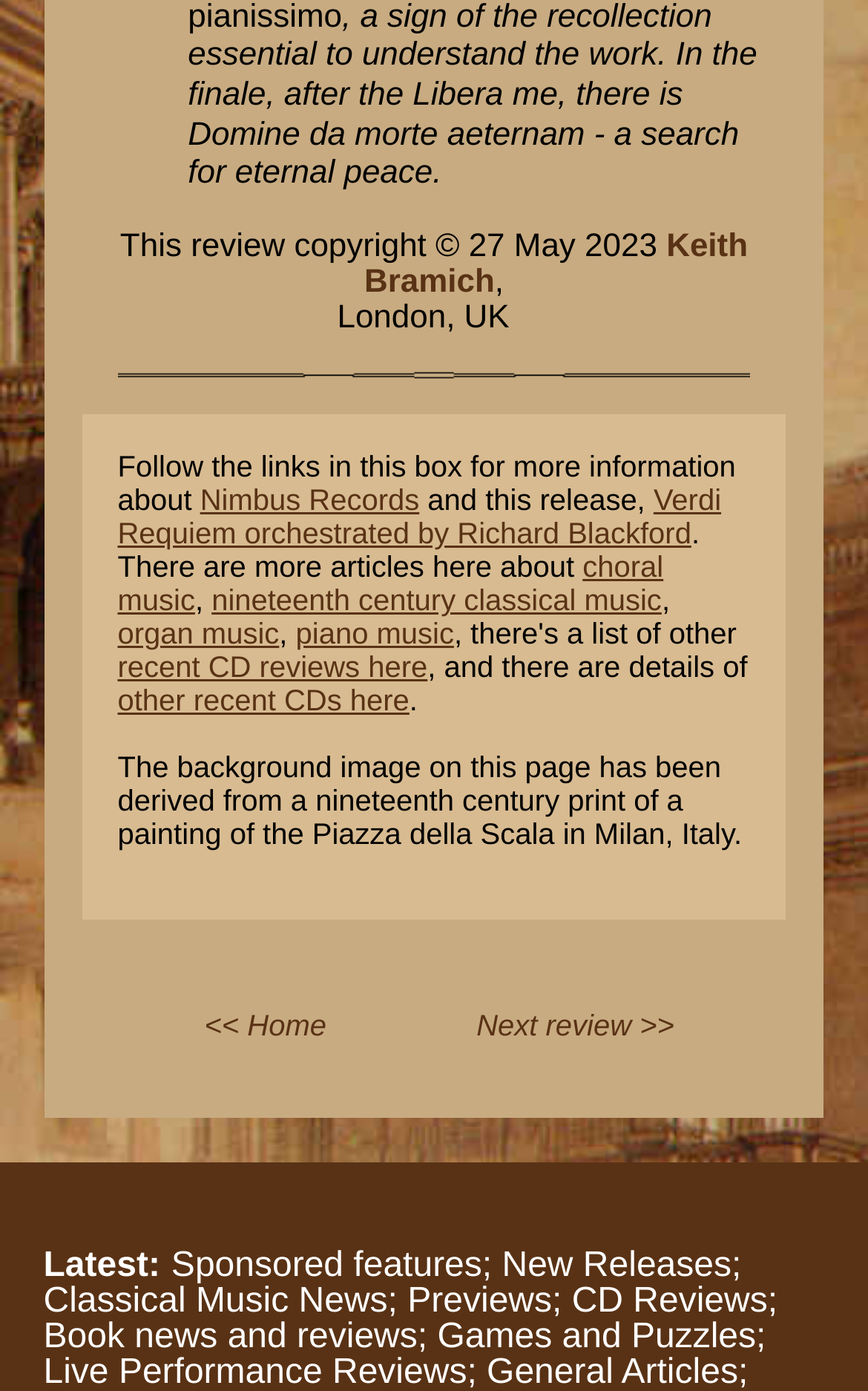Please locate the bounding box coordinates of the element's region that needs to be clicked to follow the instruction: "Read more about Verdi Requiem orchestrated by Richard Blackford". The bounding box coordinates should be provided as four float numbers between 0 and 1, i.e., [left, top, right, bottom].

[0.135, 0.348, 0.831, 0.396]